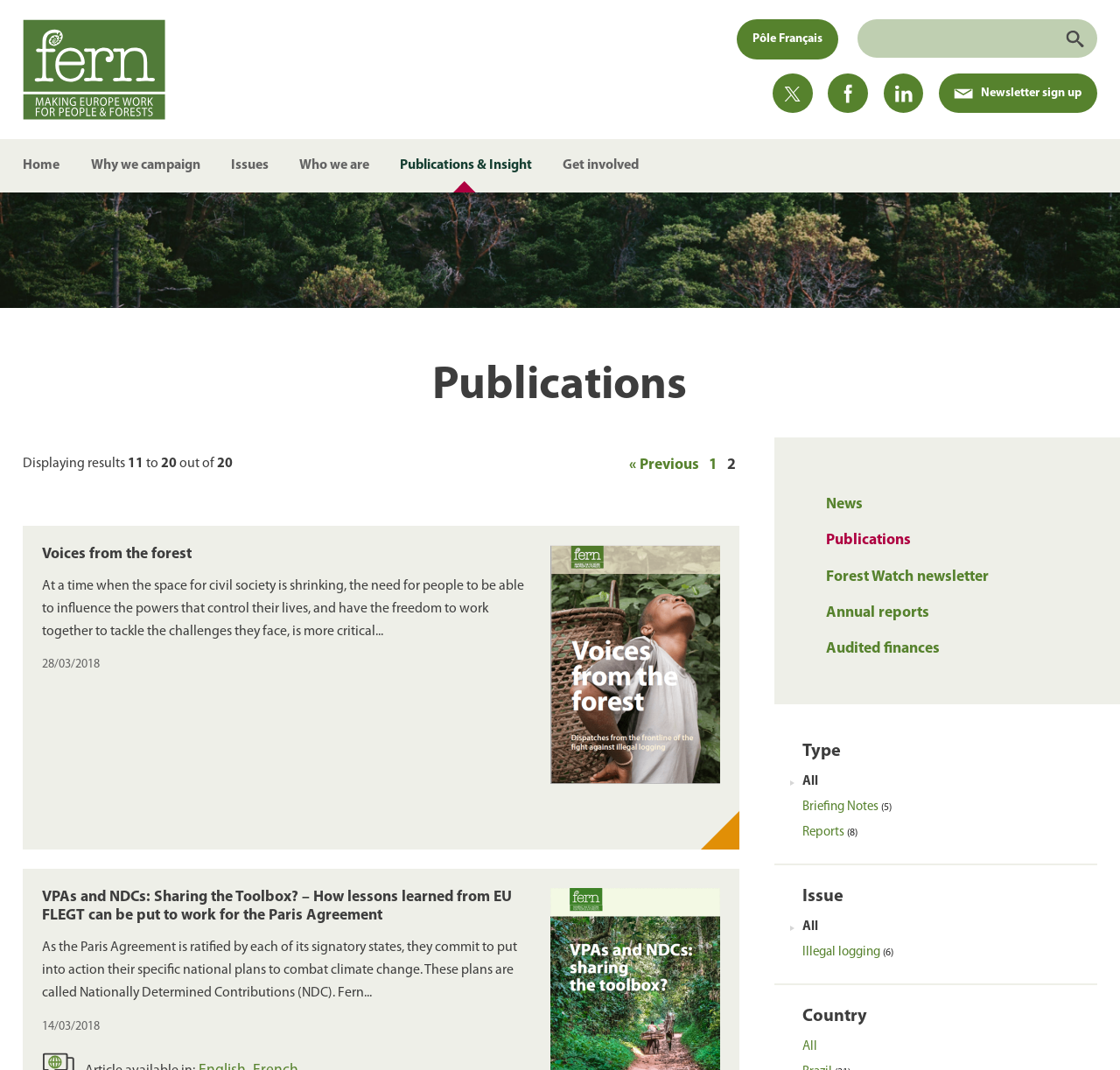Pinpoint the bounding box coordinates of the clickable element needed to complete the instruction: "Filter by country". The coordinates should be provided as four float numbers between 0 and 1: [left, top, right, bottom].

[0.716, 0.939, 0.955, 0.962]